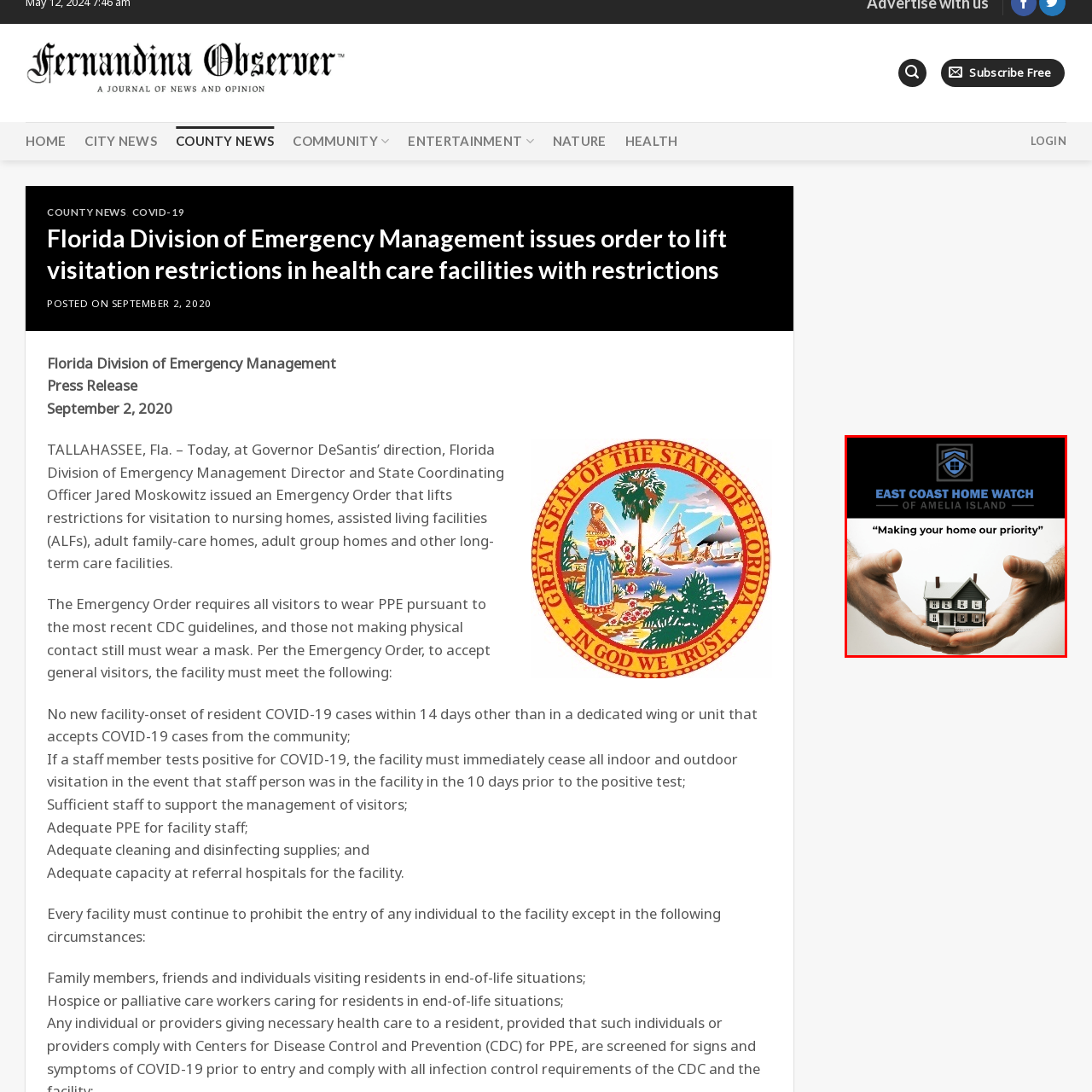What is the tagline of the company?
Focus on the content inside the red bounding box and offer a detailed explanation.

The tagline 'Making your home our priority' underscores the service's commitment to safeguarding clients' homes, suggesting a focus on customer care and home security.